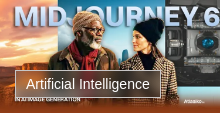How many individuals are engaged in conversation?
Please ensure your answer to the question is detailed and covers all necessary aspects.

The image depicts a scene where two individuals are engaged in a conversation, likely discussing topics related to artificial intelligence. The presence of two individuals suggests a dialogue or an exchange of ideas, which is a key aspect of the image's composition.